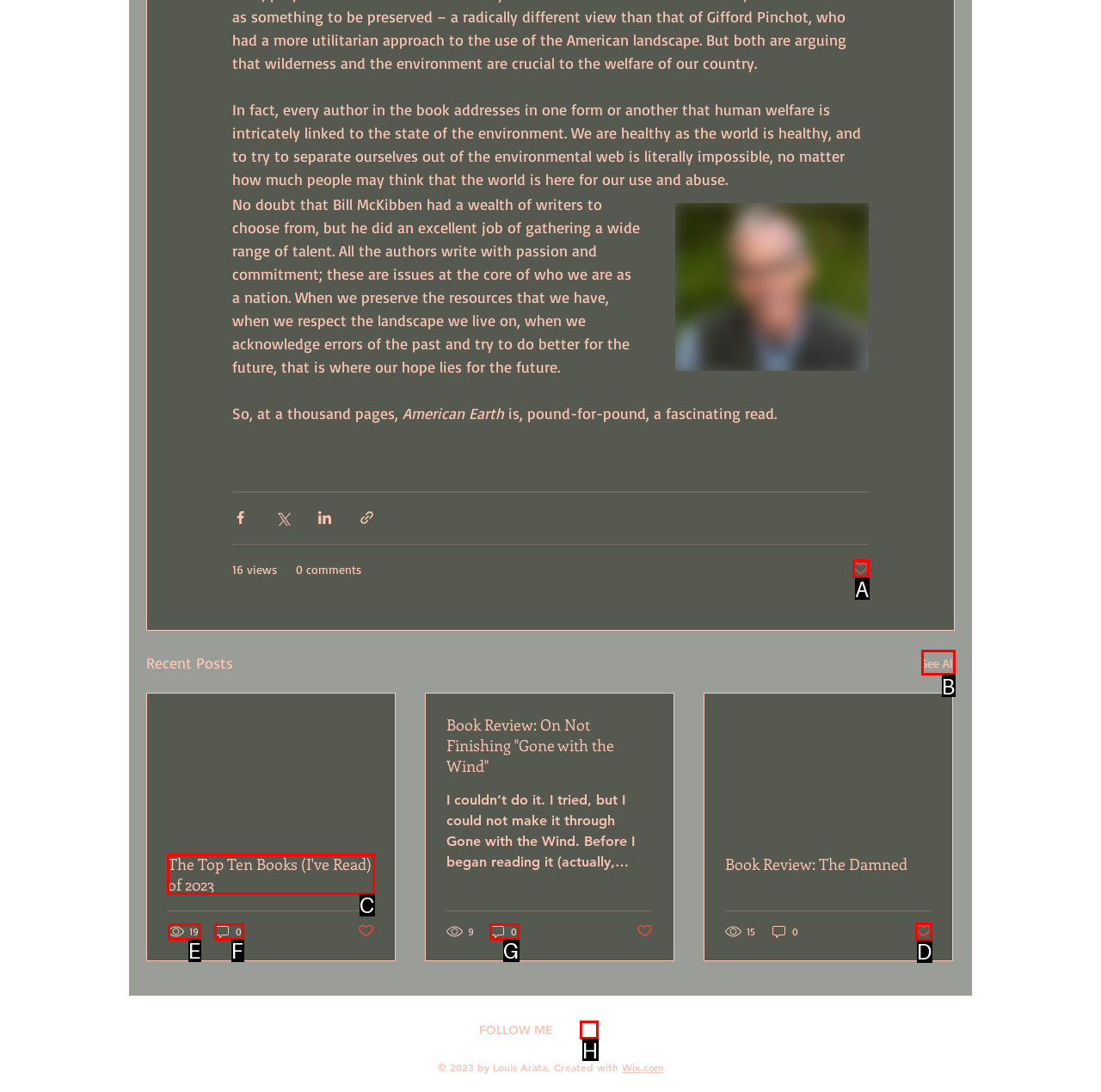What option should I click on to execute the task: Read the article 'The Top Ten Books (I've Read) of 2023'? Give the letter from the available choices.

C